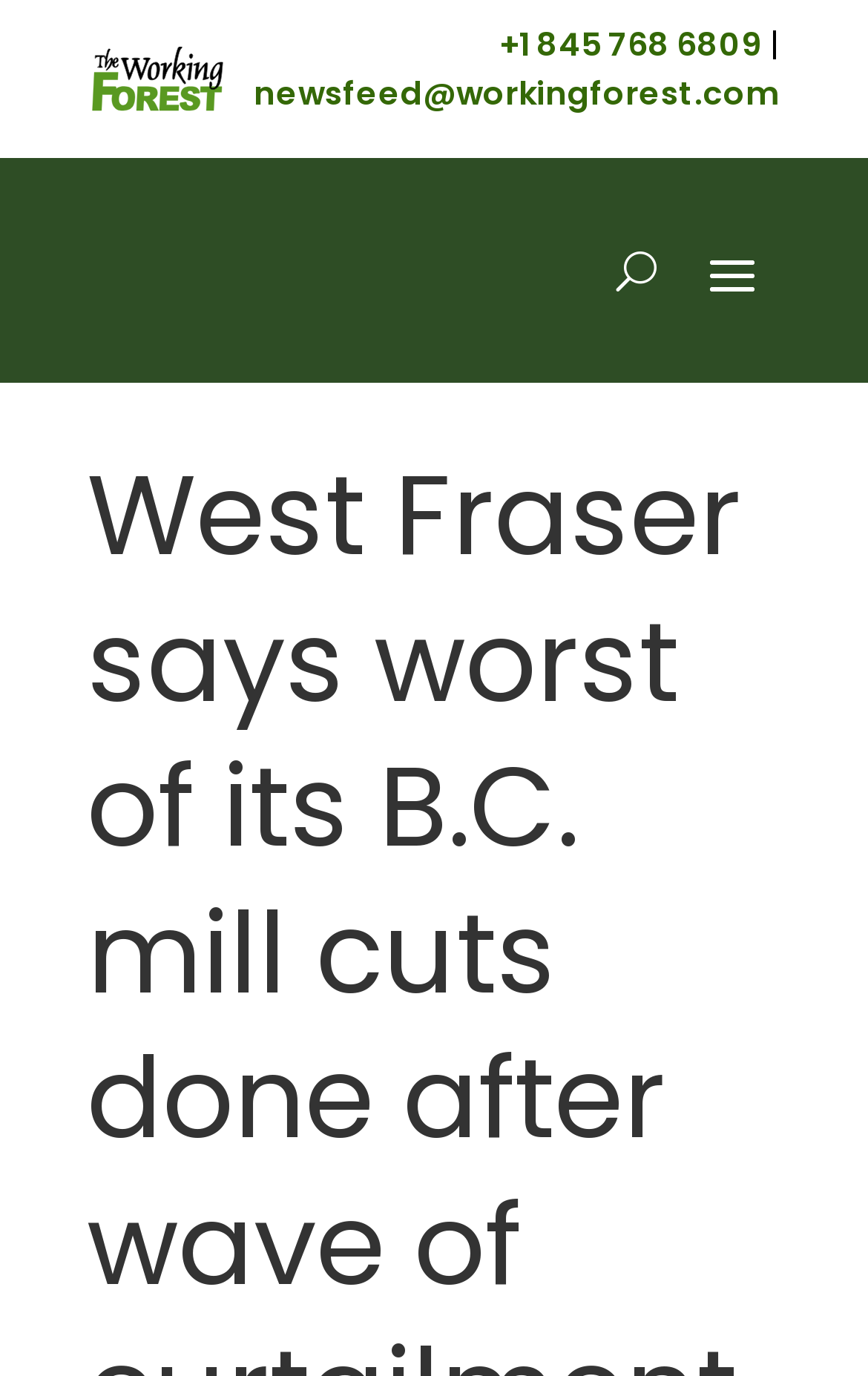Given the element description "newsfeed@workingforest.com", identify the bounding box of the corresponding UI element.

[0.292, 0.051, 0.9, 0.083]